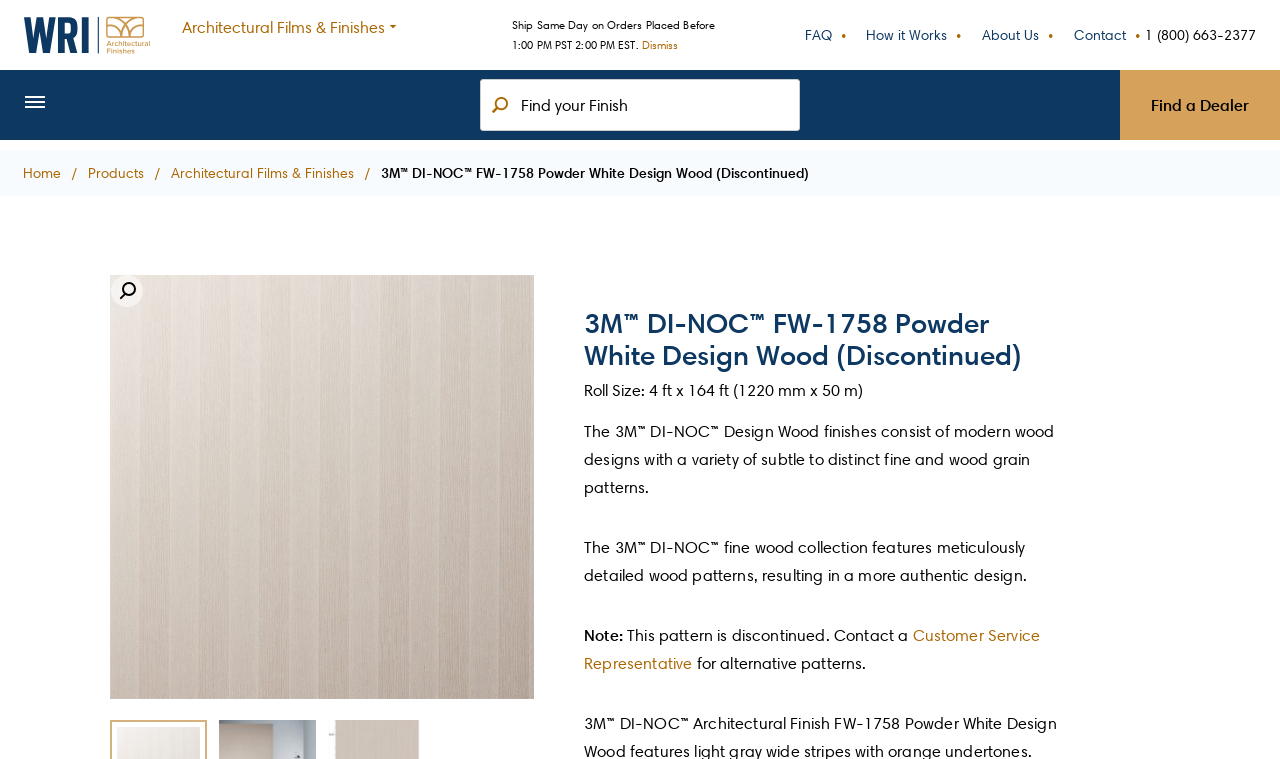What is the purpose of the search bar?
Please provide a detailed and thorough answer to the question.

I found the search bar by looking at the search element on the webpage, which has a placeholder text 'Search'. The purpose of the search bar is likely to allow users to search the website for products or information, as it is a common feature on e-commerce websites.